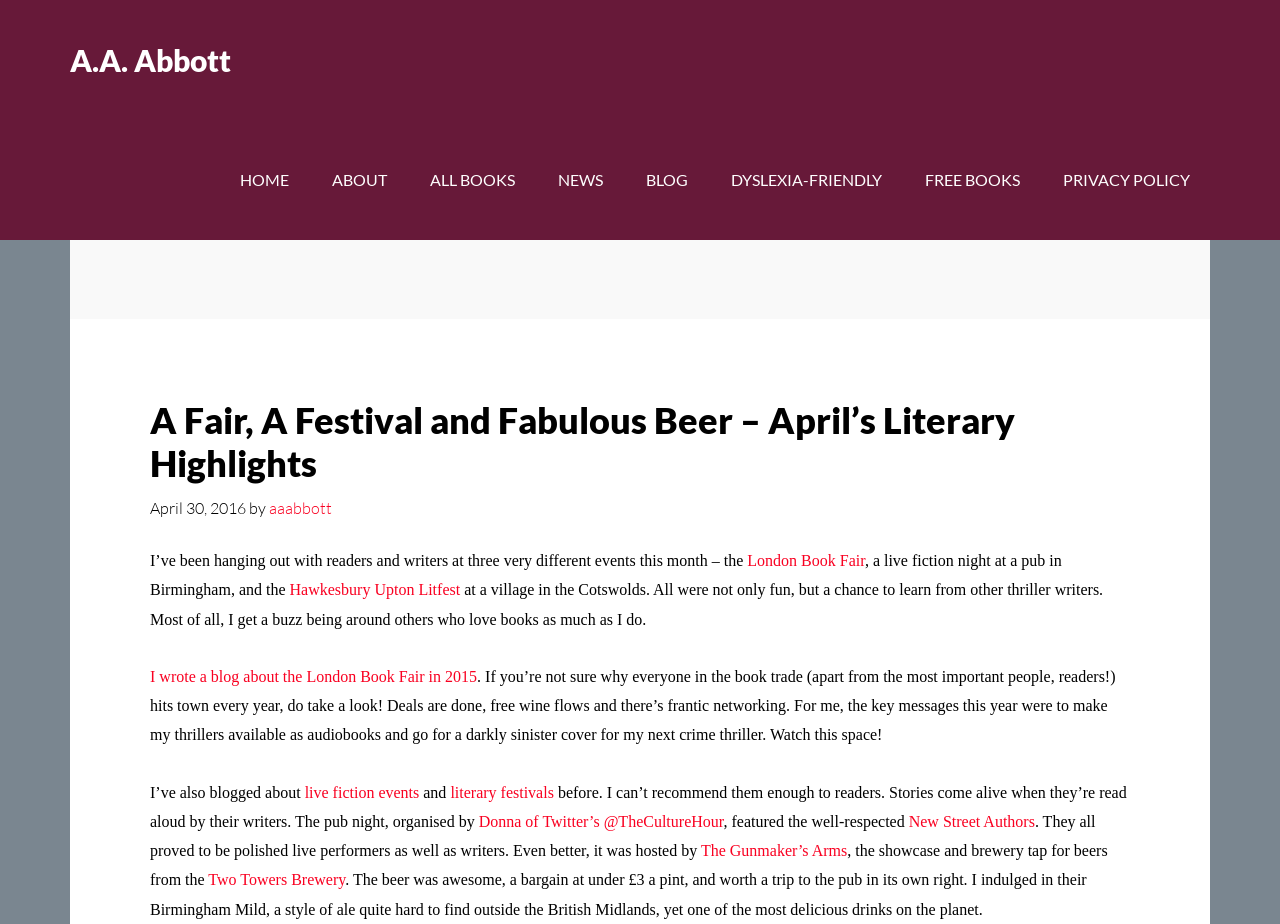Locate the bounding box coordinates of the element that should be clicked to fulfill the instruction: "Check out the 'Two Towers Brewery' link".

[0.163, 0.943, 0.27, 0.961]